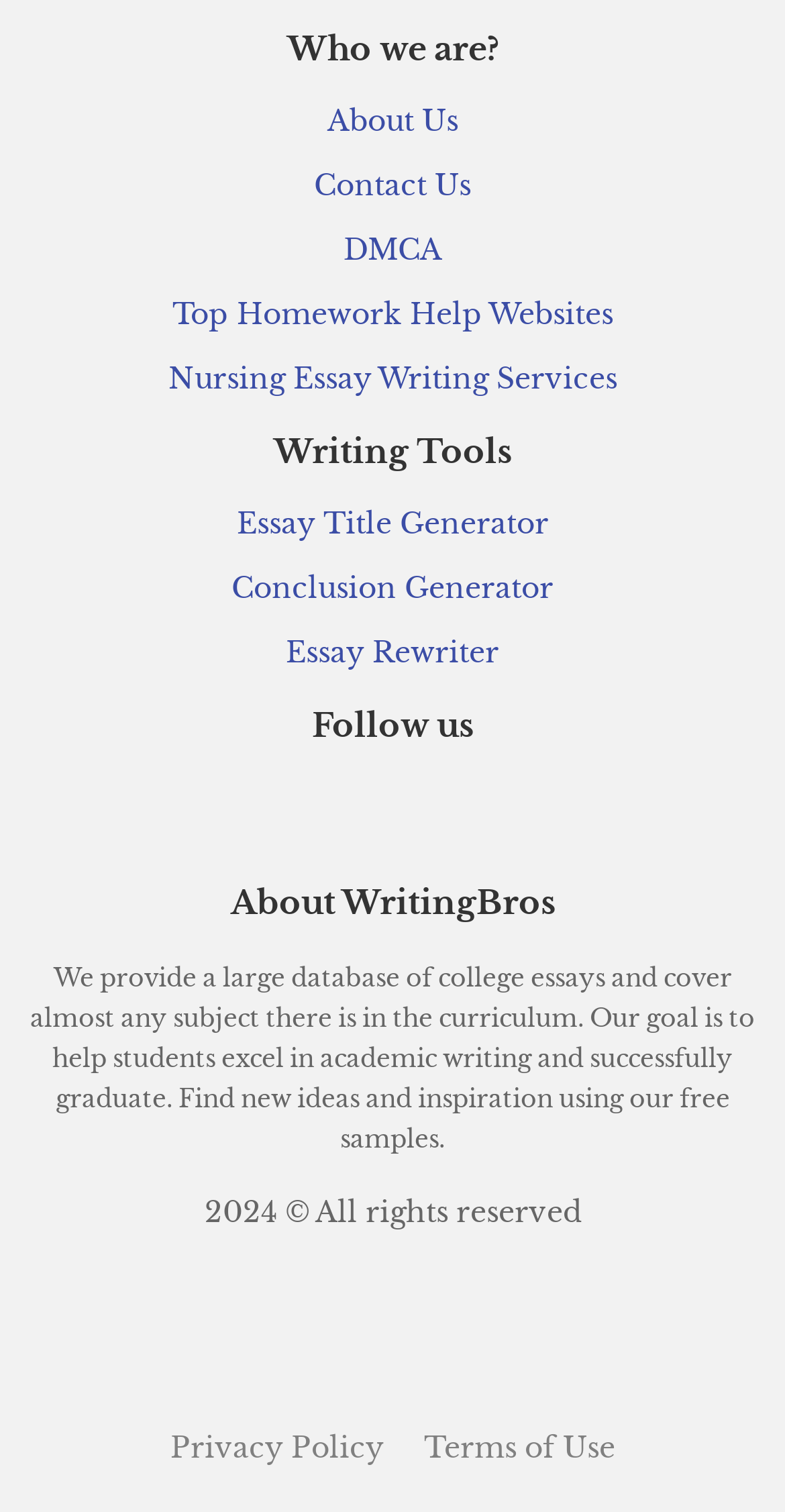Indicate the bounding box coordinates of the clickable region to achieve the following instruction: "click on About Us."

[0.417, 0.069, 0.583, 0.093]